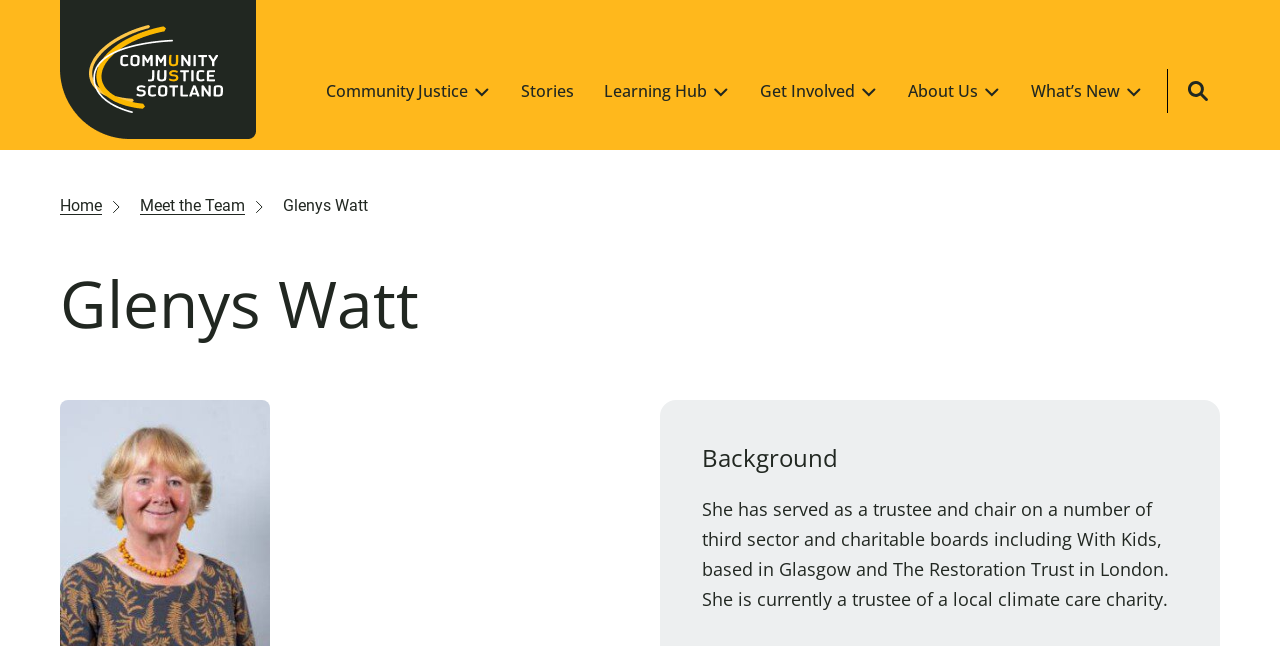Determine the bounding box for the HTML element described here: "Youth Justice". The coordinates should be given as [left, top, right, bottom] with each number being a float between 0 and 1.

[0.636, 0.799, 0.811, 0.882]